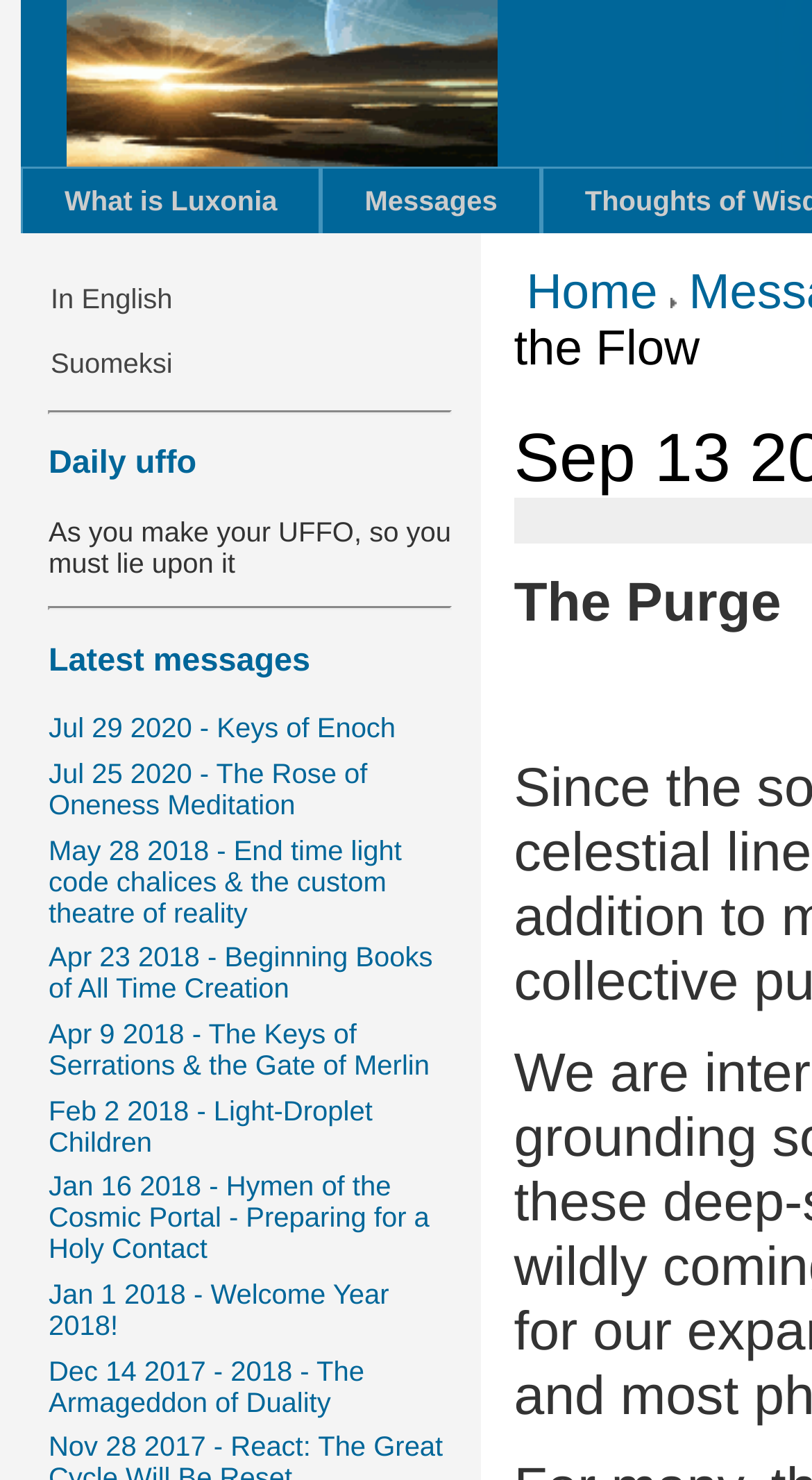Respond concisely with one word or phrase to the following query:
What is the theme of the image at the top of the webpage?

Spiritual